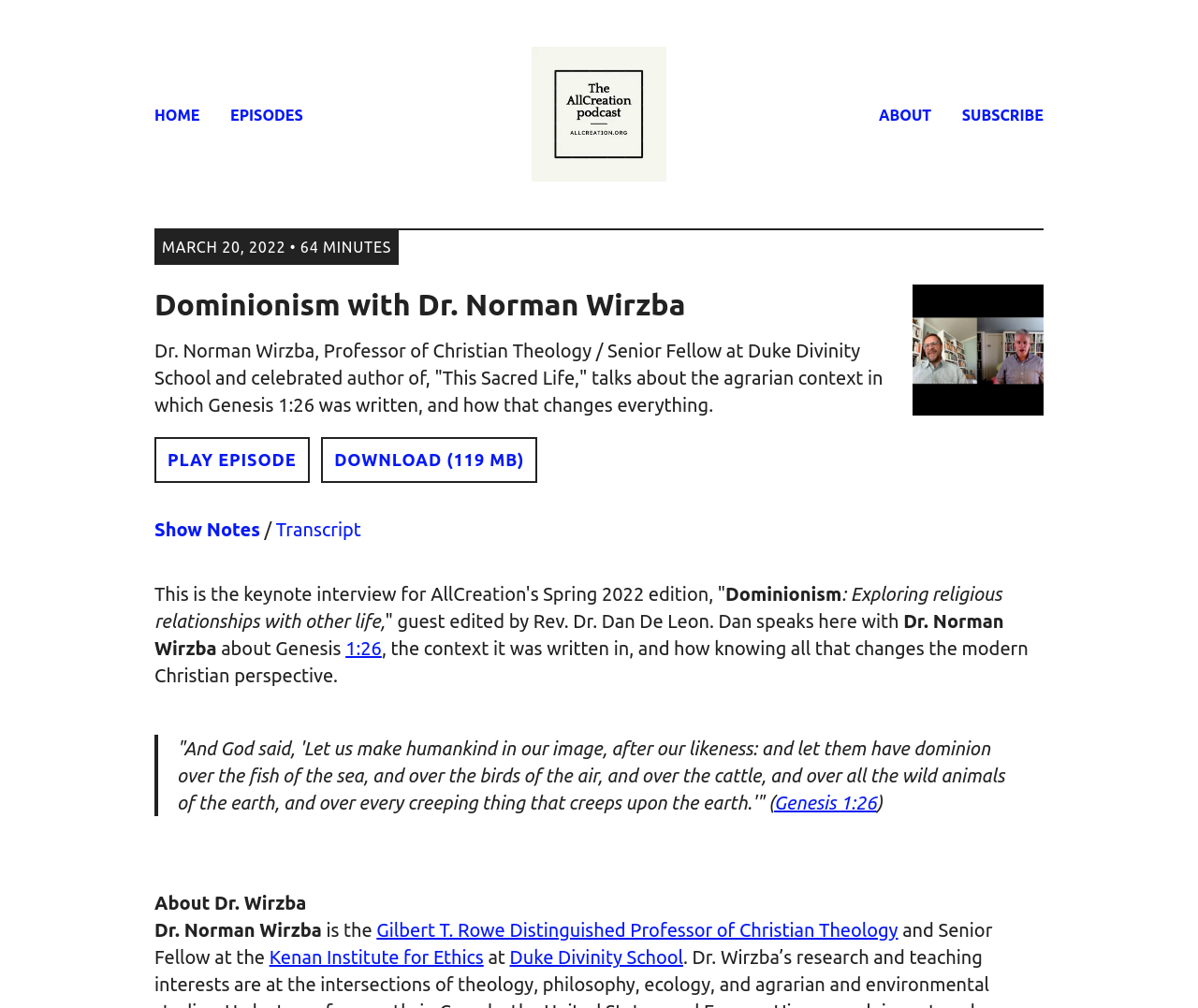Please determine the bounding box coordinates, formatted as (top-left x, top-left y, bottom-right x, bottom-right y), with all values as floating point numbers between 0 and 1. Identify the bounding box of the region described as: Kenan Institute for Ethics

[0.225, 0.939, 0.404, 0.96]